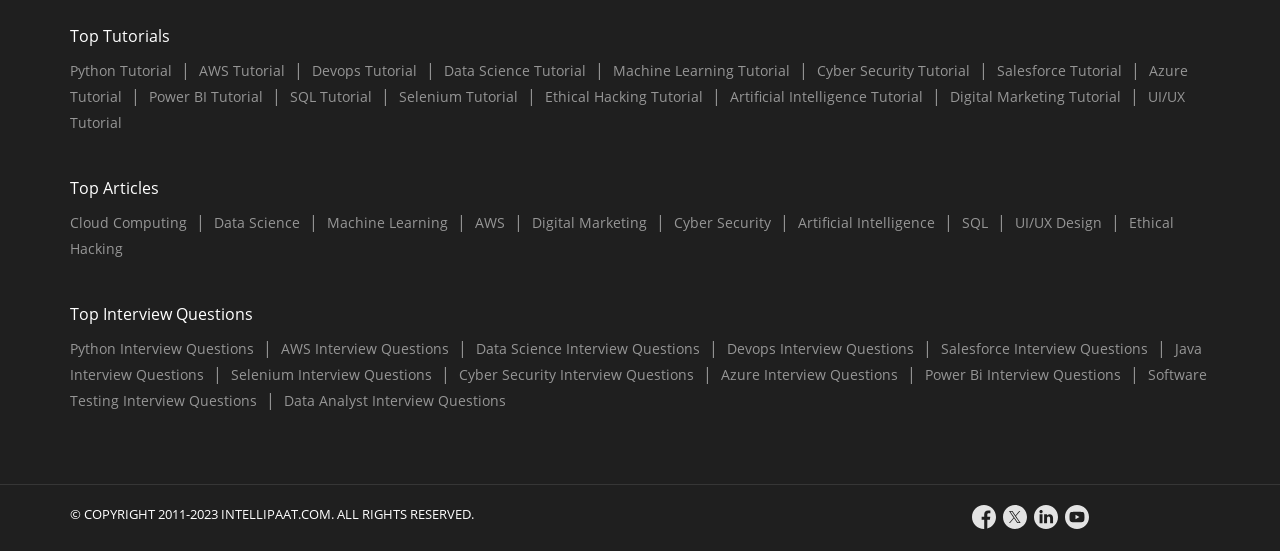Identify the bounding box coordinates for the UI element described as: "Power Bi Interview Questions".

[0.719, 0.663, 0.88, 0.697]